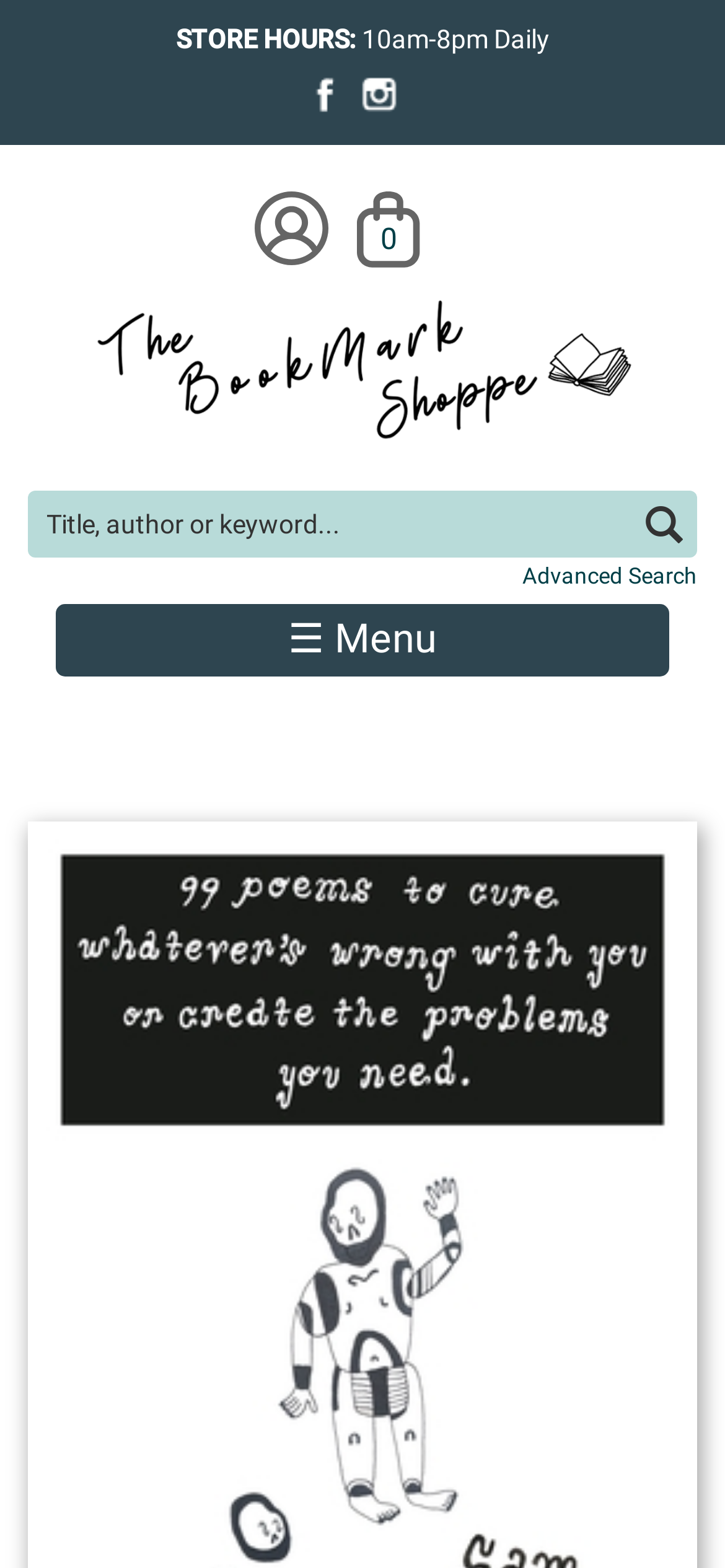Please identify the bounding box coordinates of the element I should click to complete this instruction: 'View cart'. The coordinates should be given as four float numbers between 0 and 1, like this: [left, top, right, bottom].

[0.485, 0.116, 0.587, 0.176]